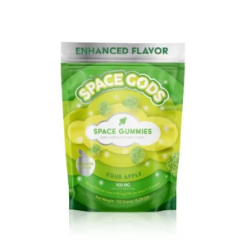What is the flavor of the gummies?
Examine the screenshot and reply with a single word or phrase.

SOUR APPLE